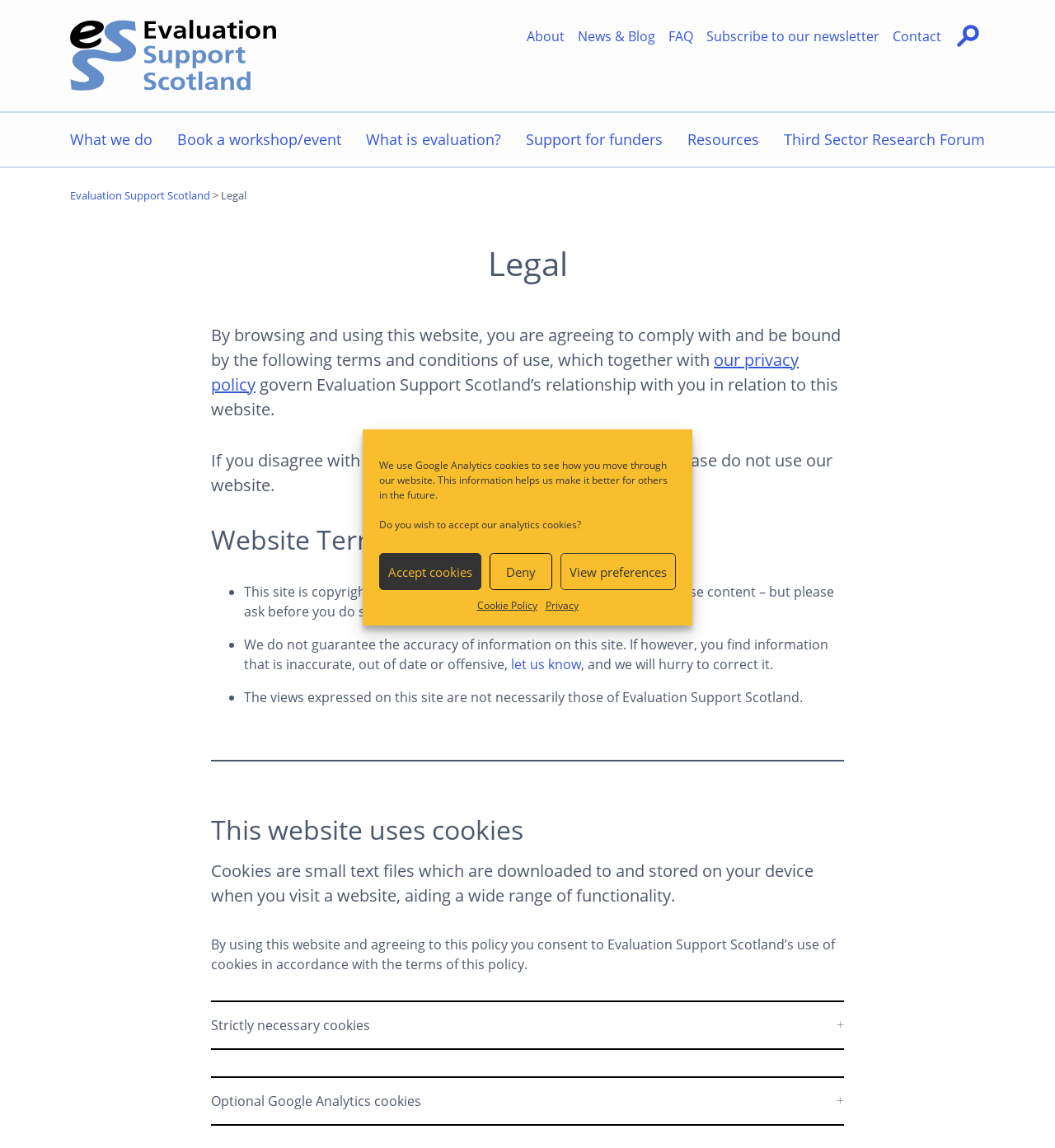Locate the coordinates of the bounding box for the clickable region that fulfills this instruction: "Go to What we do page".

[0.06, 0.098, 0.151, 0.145]